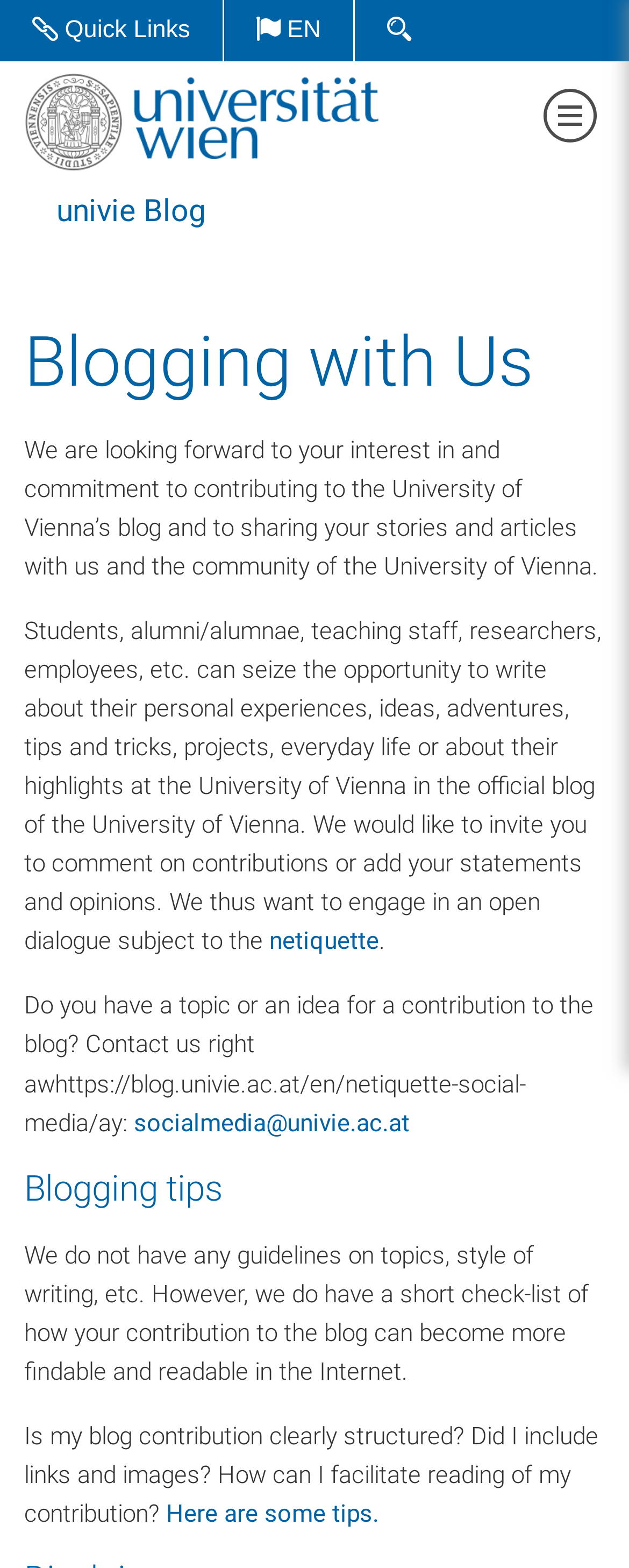Identify the bounding box coordinates for the element you need to click to achieve the following task: "Contact socialmedia@univie.ac.at". Provide the bounding box coordinates as four float numbers between 0 and 1, in the form [left, top, right, bottom].

[0.213, 0.707, 0.651, 0.725]